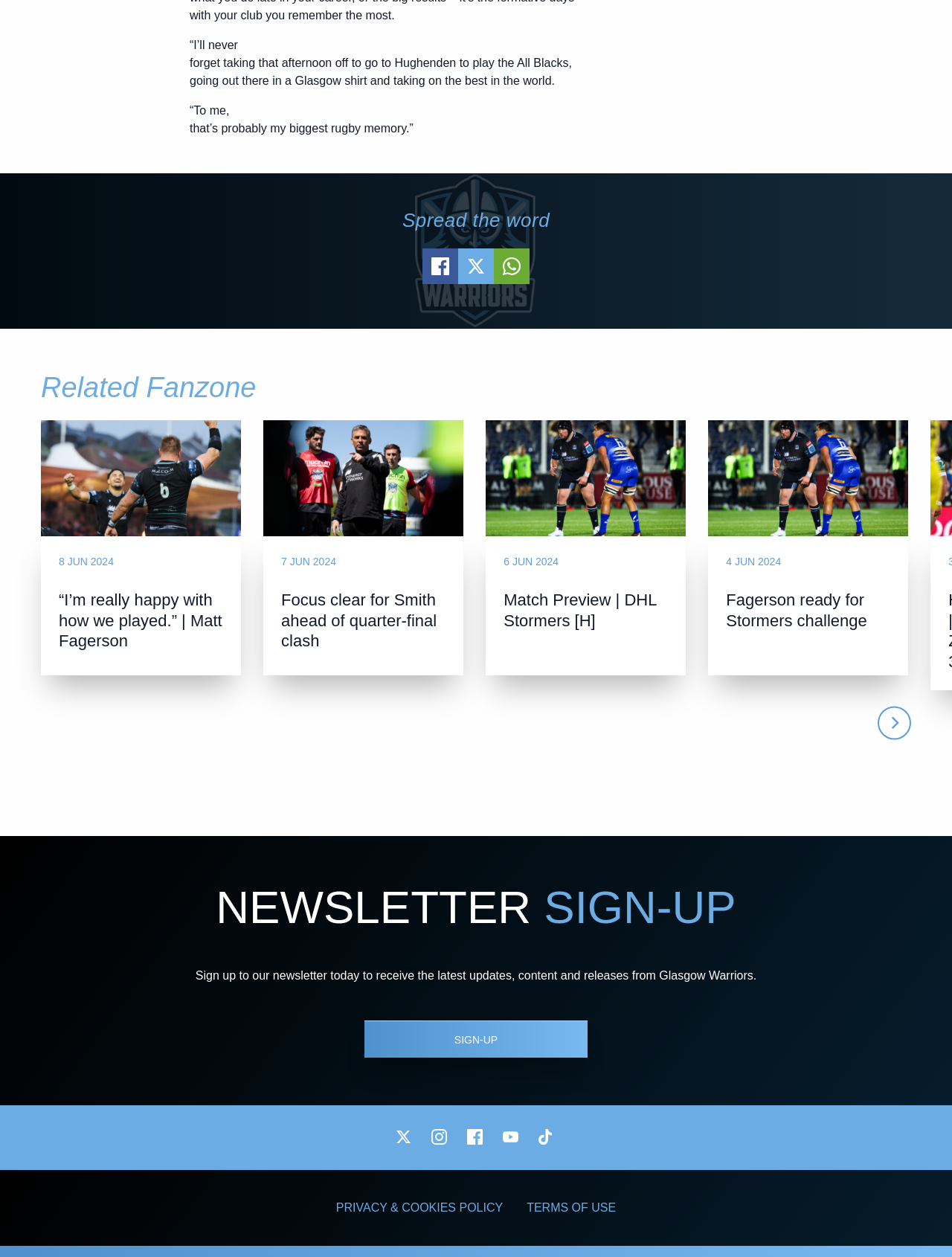Provide the bounding box coordinates of the HTML element described by the text: "aria-label="Visit our Youtube channel"". The coordinates should be in the format [left, top, right, bottom] with values between 0 and 1.

[0.519, 0.891, 0.556, 0.919]